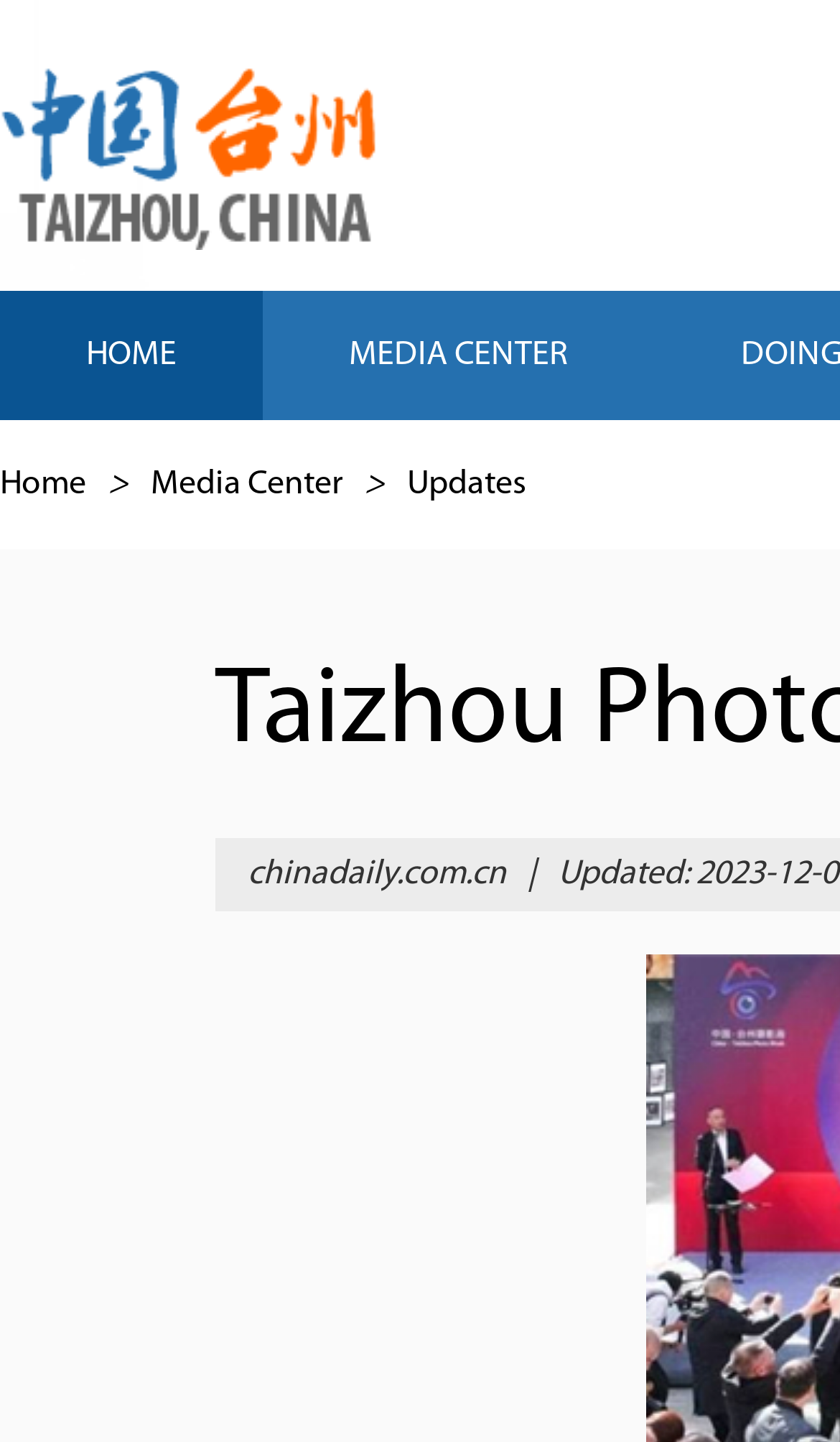Predict the bounding box of the UI element based on the description: "MEDIA CENTER". The coordinates should be four float numbers between 0 and 1, formatted as [left, top, right, bottom].

[0.313, 0.202, 0.779, 0.291]